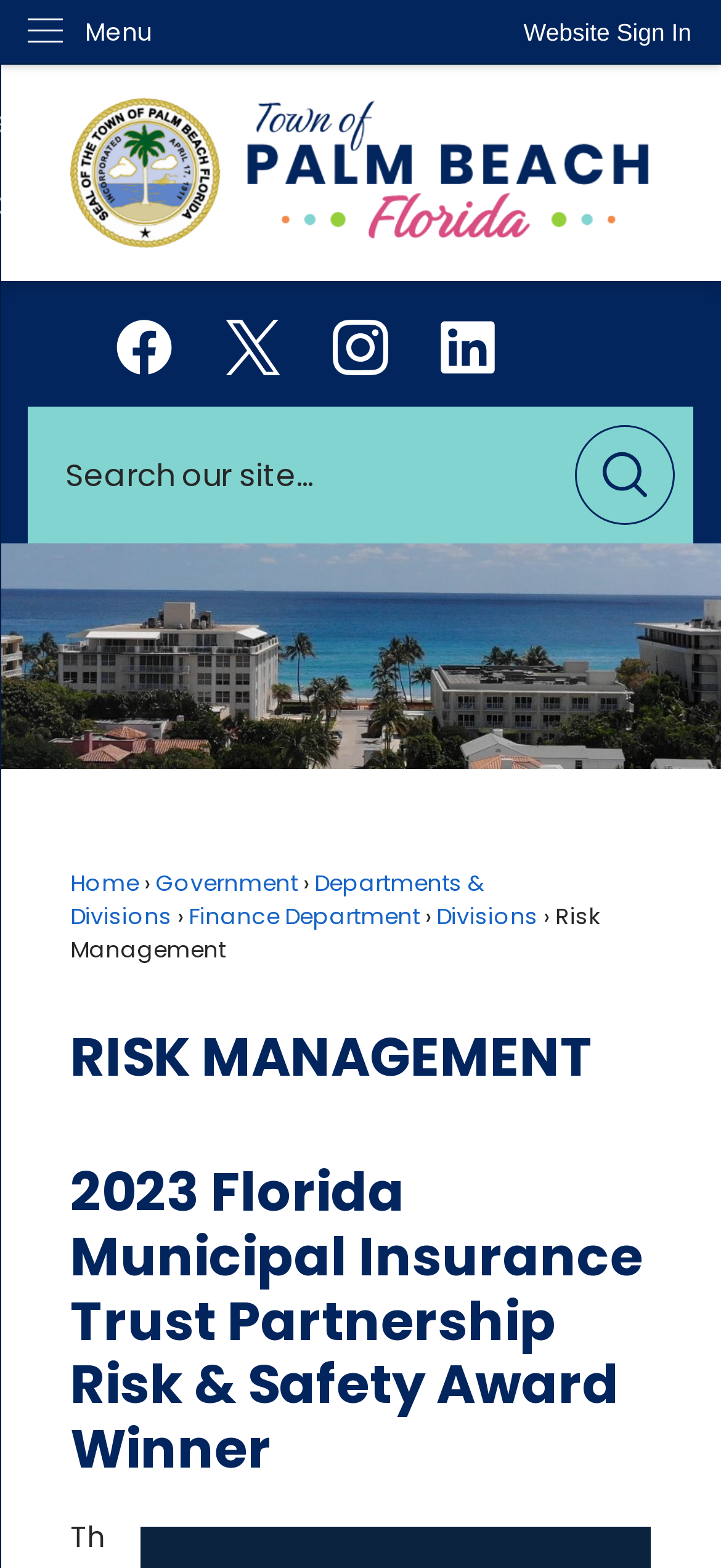Consider the image and give a detailed and elaborate answer to the question: 
How many social media links are there?

I counted the number of social media links by looking at the links with images that say 'Opens in new window', which are Facebook, X aka Twitter, Instagram, and Linkedin.